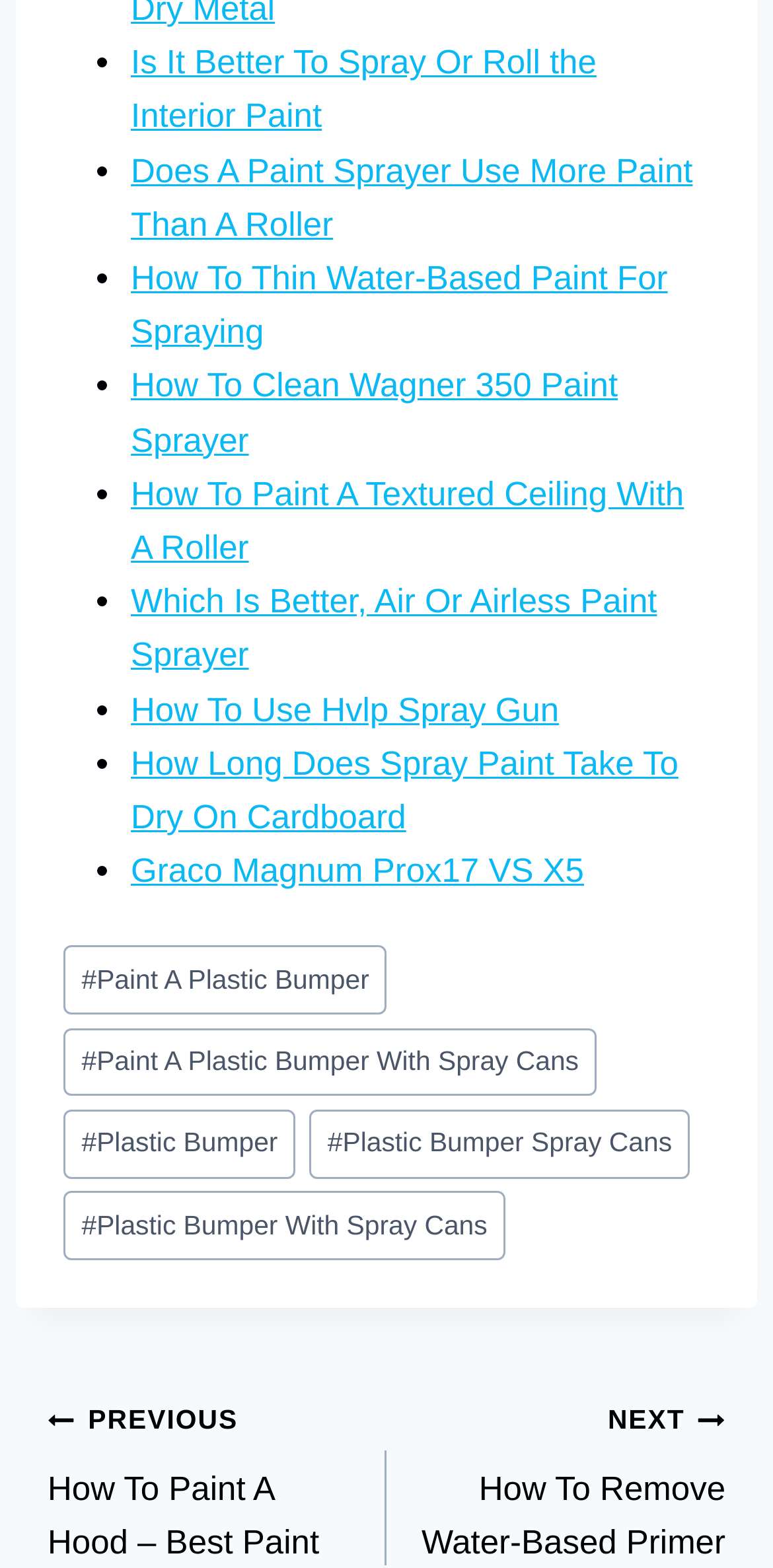Please identify the bounding box coordinates of the element's region that should be clicked to execute the following instruction: "Click on the link 'How To Thin Water-Based Paint For Spraying'". The bounding box coordinates must be four float numbers between 0 and 1, i.e., [left, top, right, bottom].

[0.169, 0.166, 0.864, 0.224]